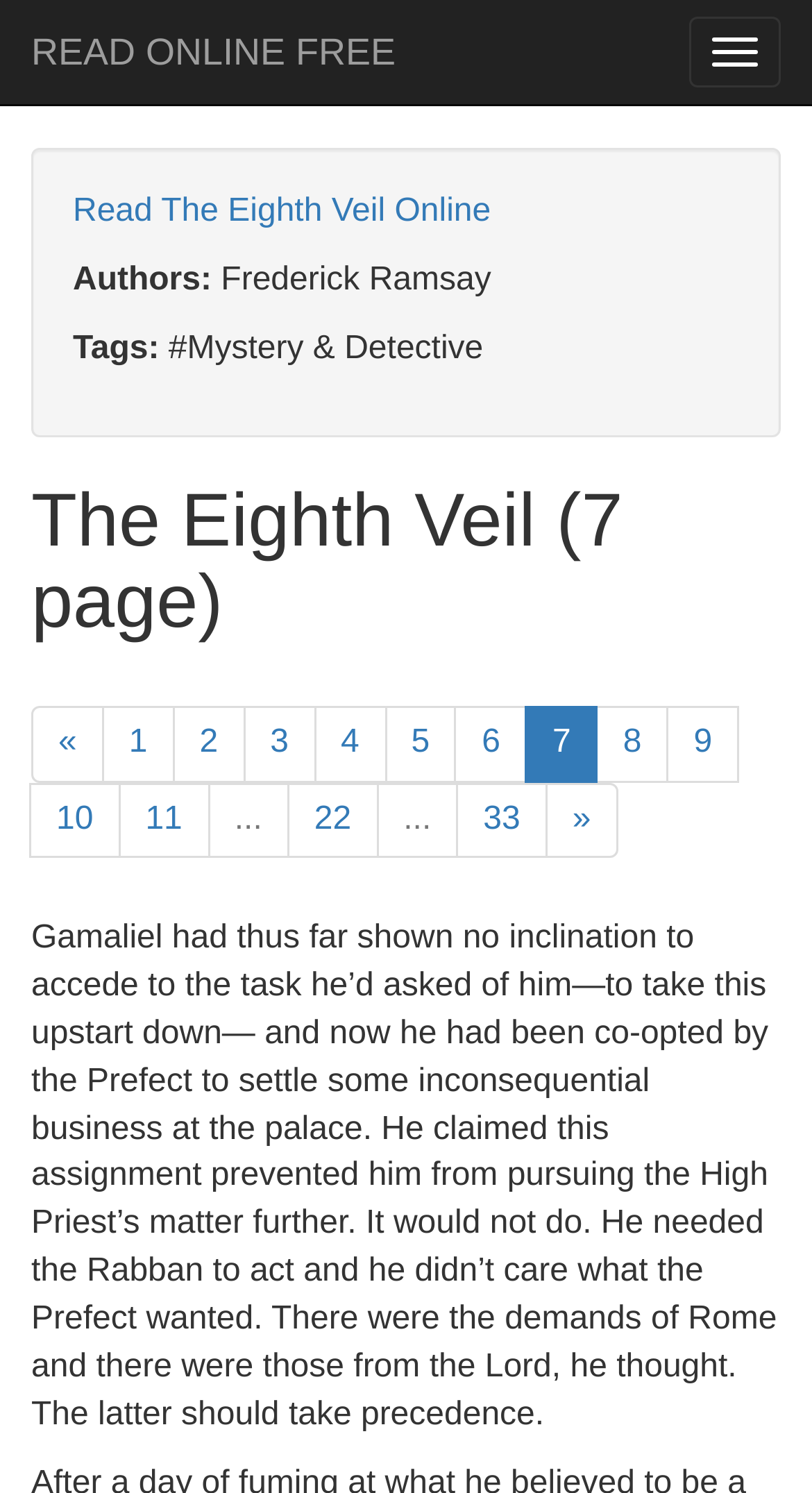Identify the bounding box coordinates of the region that should be clicked to execute the following instruction: "Go to next page".

[0.671, 0.524, 0.761, 0.575]